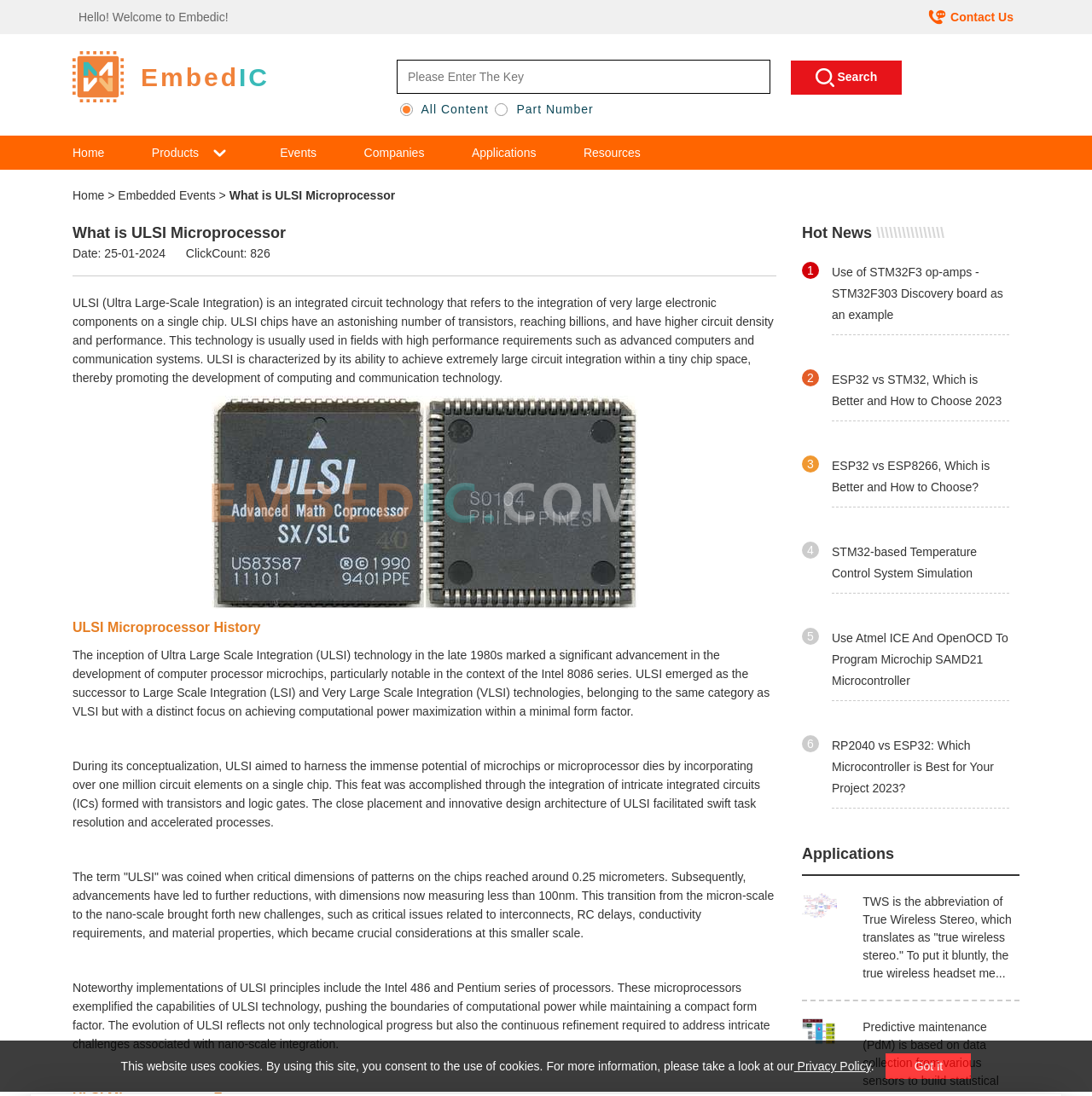What is the topic of the 'Hot News' section?
Please ensure your answer to the question is detailed and covers all necessary aspects.

The 'Hot News' section appears to be discussing various topics related to microcontrollers and electronics, including the use of STM32F3 op-amps and comparisons between ESP32 and STM32, as seen in the webpage content.